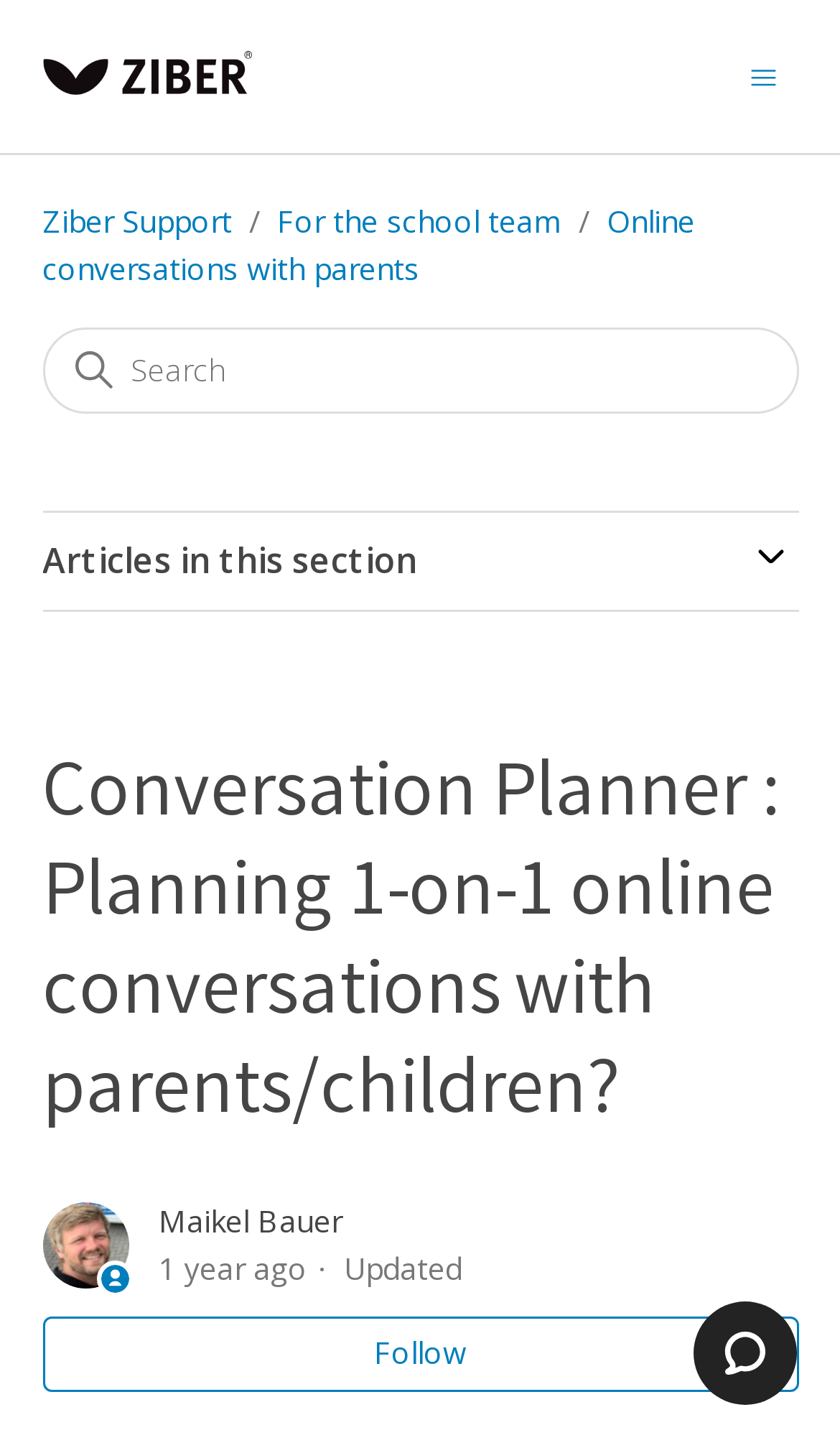Identify the first-level heading on the webpage and generate its text content.

Conversation Planner : Planning 1-on-1 online conversations with parents/children?